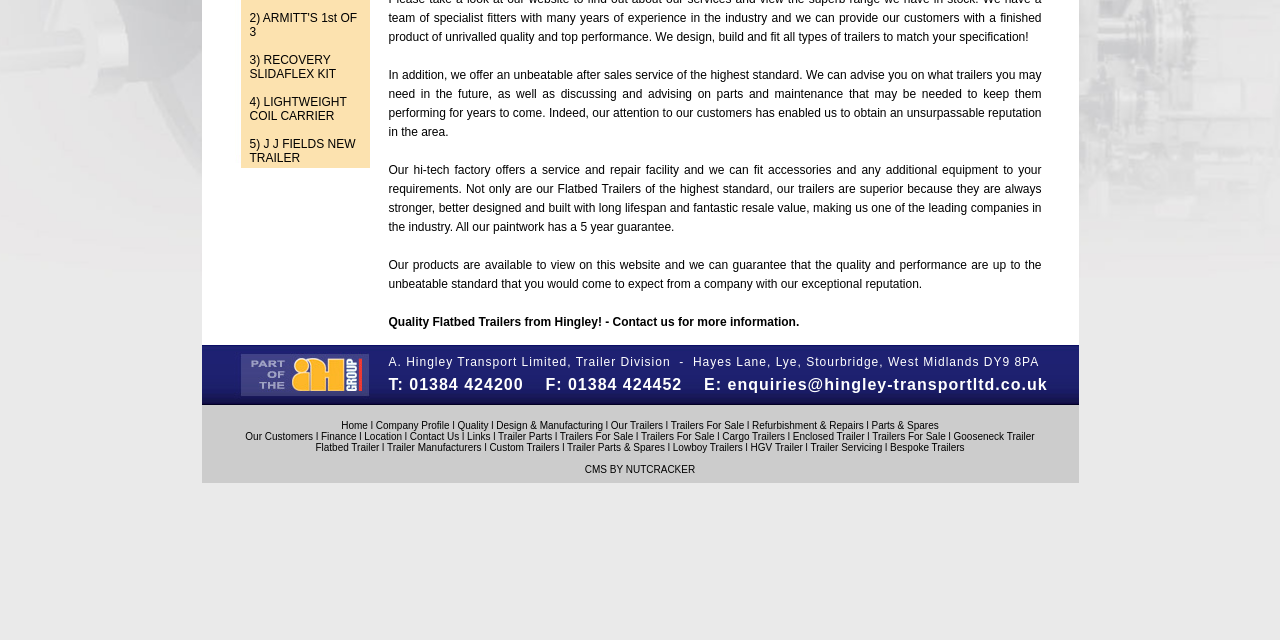Bounding box coordinates are specified in the format (top-left x, top-left y, bottom-right x, bottom-right y). All values are floating point numbers bounded between 0 and 1. Please provide the bounding box coordinate of the region this sentence describes: HGV Trailer

[0.586, 0.691, 0.627, 0.708]